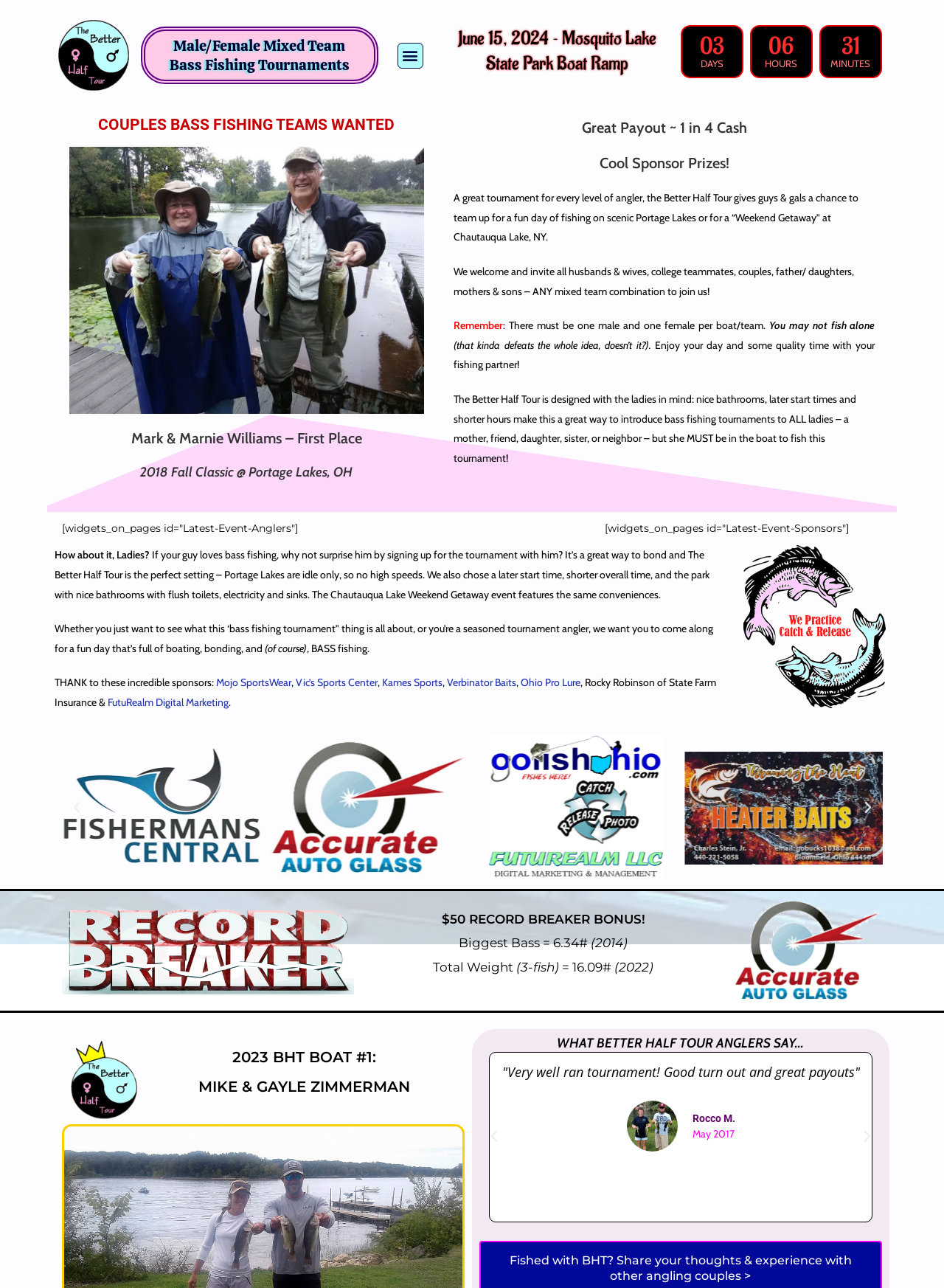Please analyze the image and provide a thorough answer to the question:
What is the name of the insurance company sponsoring the tournament?

The name of the insurance company sponsoring the tournament can be found in the text 'THANK to these incredible sponsors: ... Rocky Robinson of State Farm Insurance &' which lists State Farm Insurance as one of the sponsors.